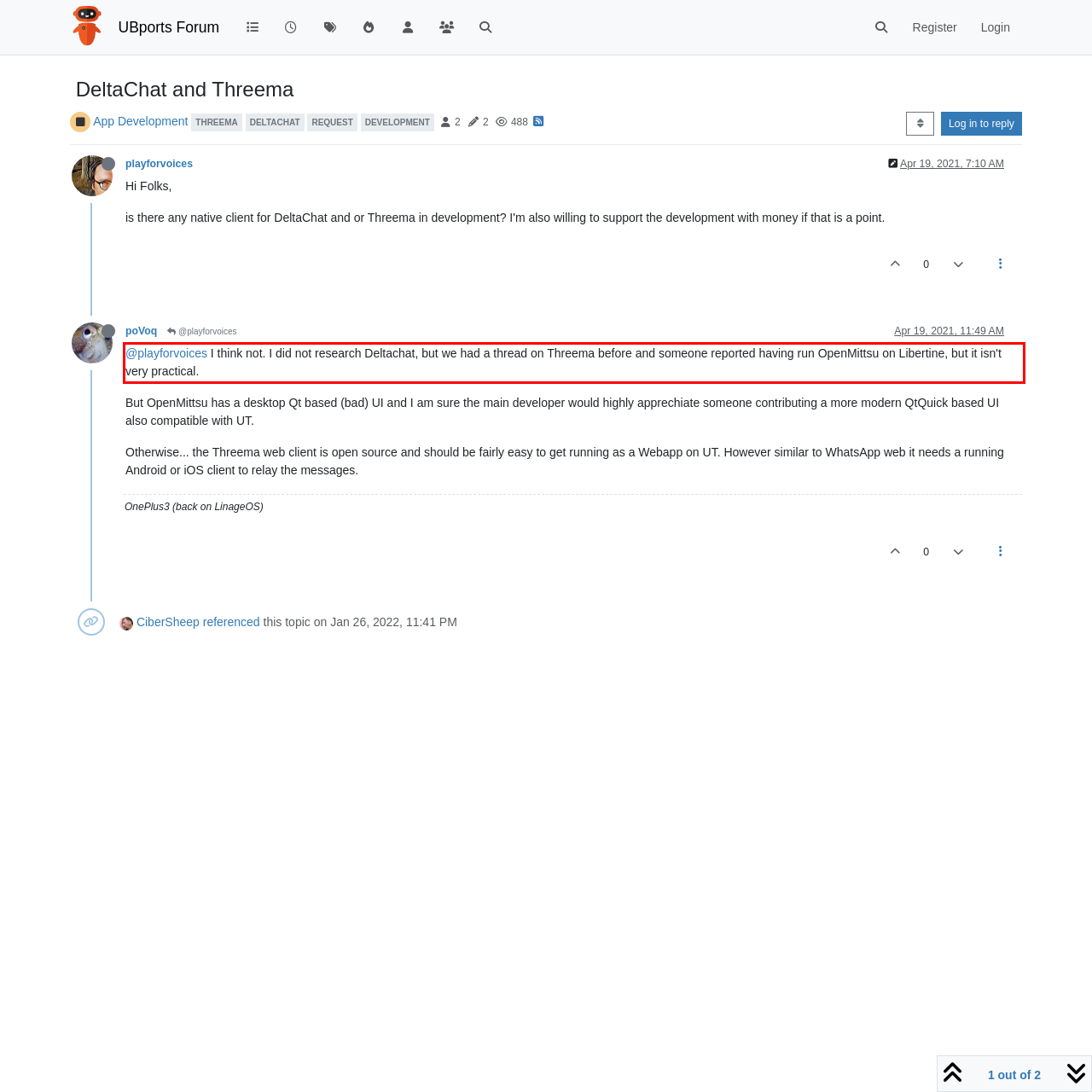You have a screenshot with a red rectangle around a UI element. Recognize and extract the text within this red bounding box using OCR.

@playforvoices I think not. I did not research Deltachat, but we had a thread on Threema before and someone reported having run OpenMittsu on Libertine, but it isn't very practical.